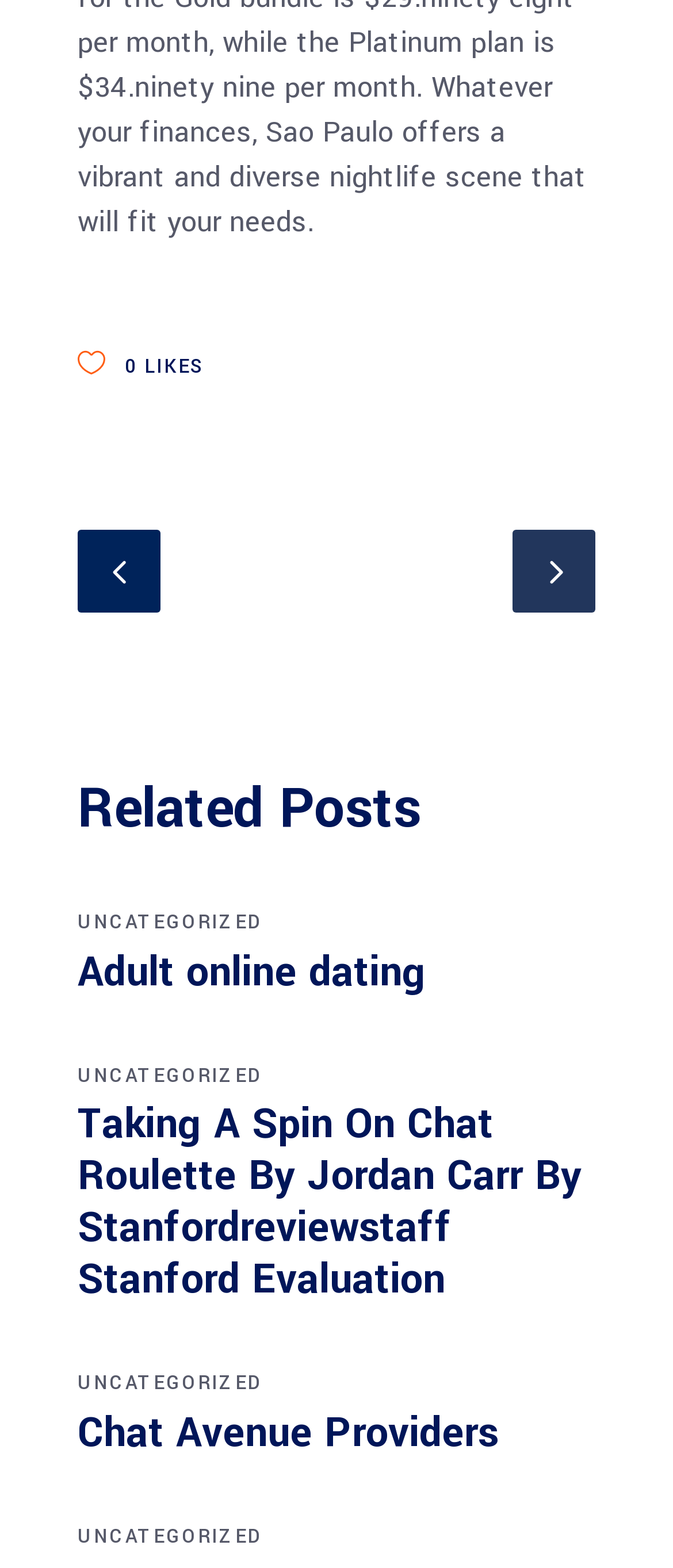Identify the bounding box coordinates of the section to be clicked to complete the task described by the following instruction: "explore the chat avenue providers". The coordinates should be four float numbers between 0 and 1, formatted as [left, top, right, bottom].

[0.115, 0.896, 0.741, 0.932]